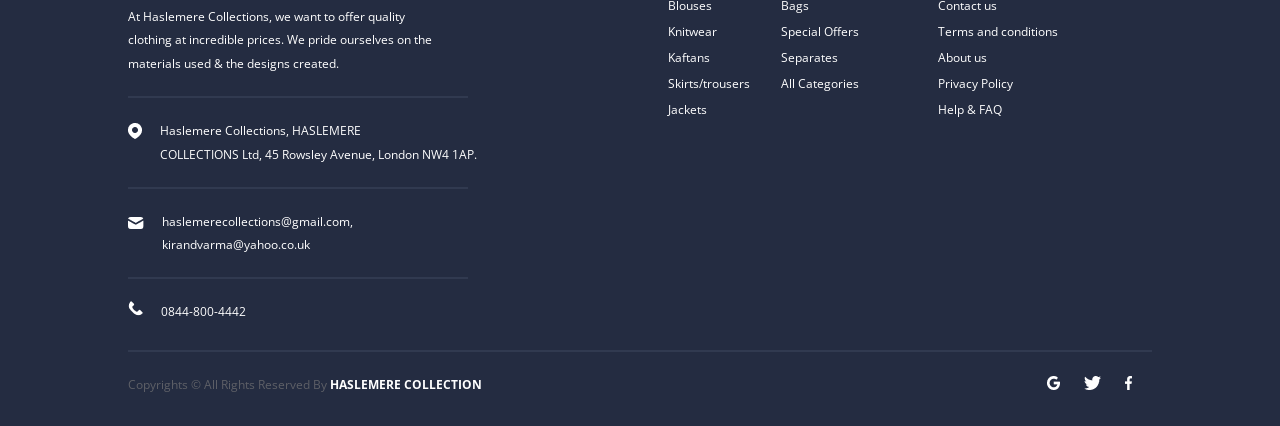What is the company name?
Provide a thorough and detailed answer to the question.

The company name is mentioned in the StaticText element with the text 'At Haslemere Collections, we want to offer quality clothing at incredible prices.' and also in the StaticText element with the text 'HASLEMERE COLLECTIONS Ltd, 45 Rowsley Avenue, London NW4 1AP.'